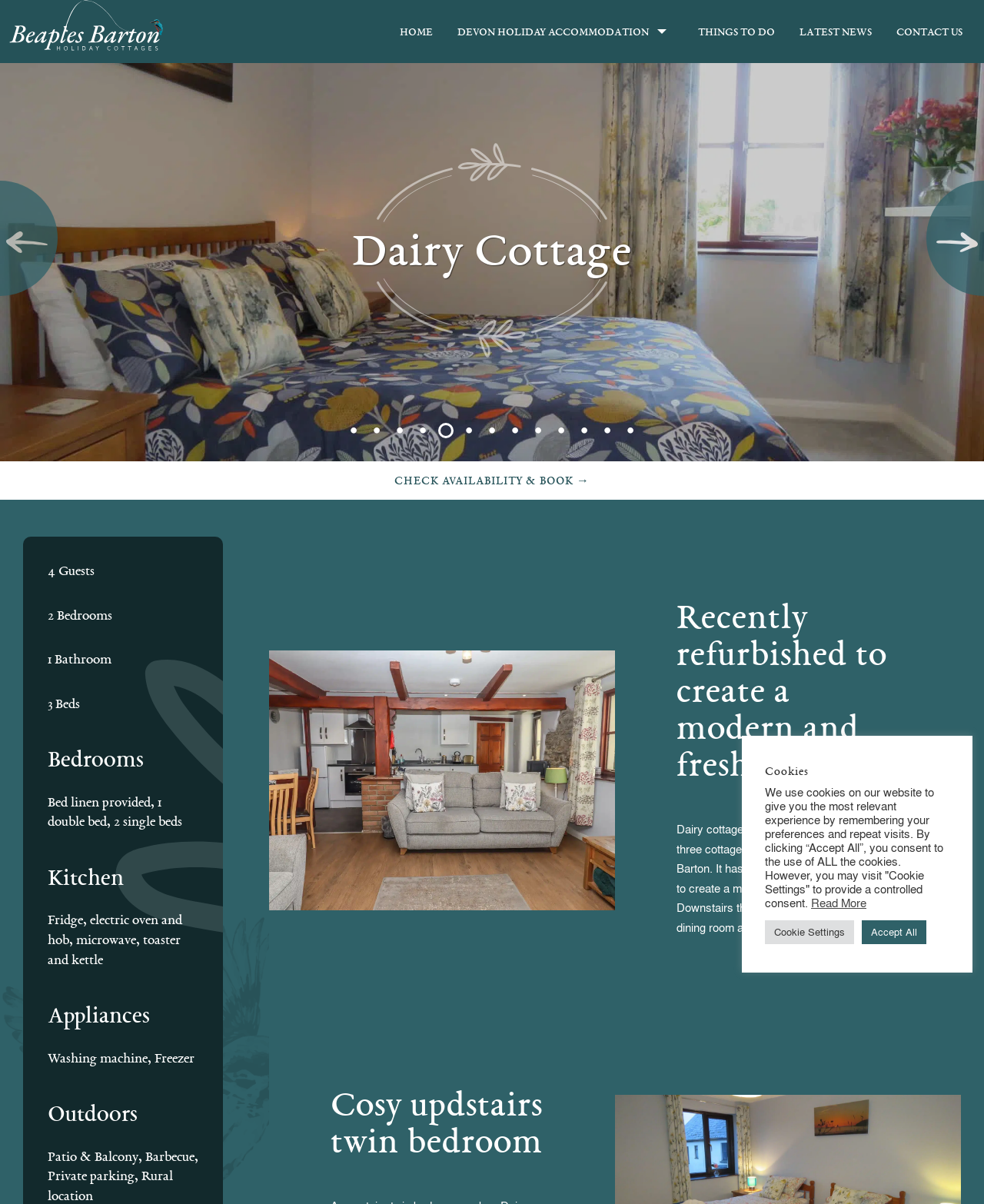Kindly provide the bounding box coordinates of the section you need to click on to fulfill the given instruction: "View the second tab".

[0.375, 0.351, 0.391, 0.364]